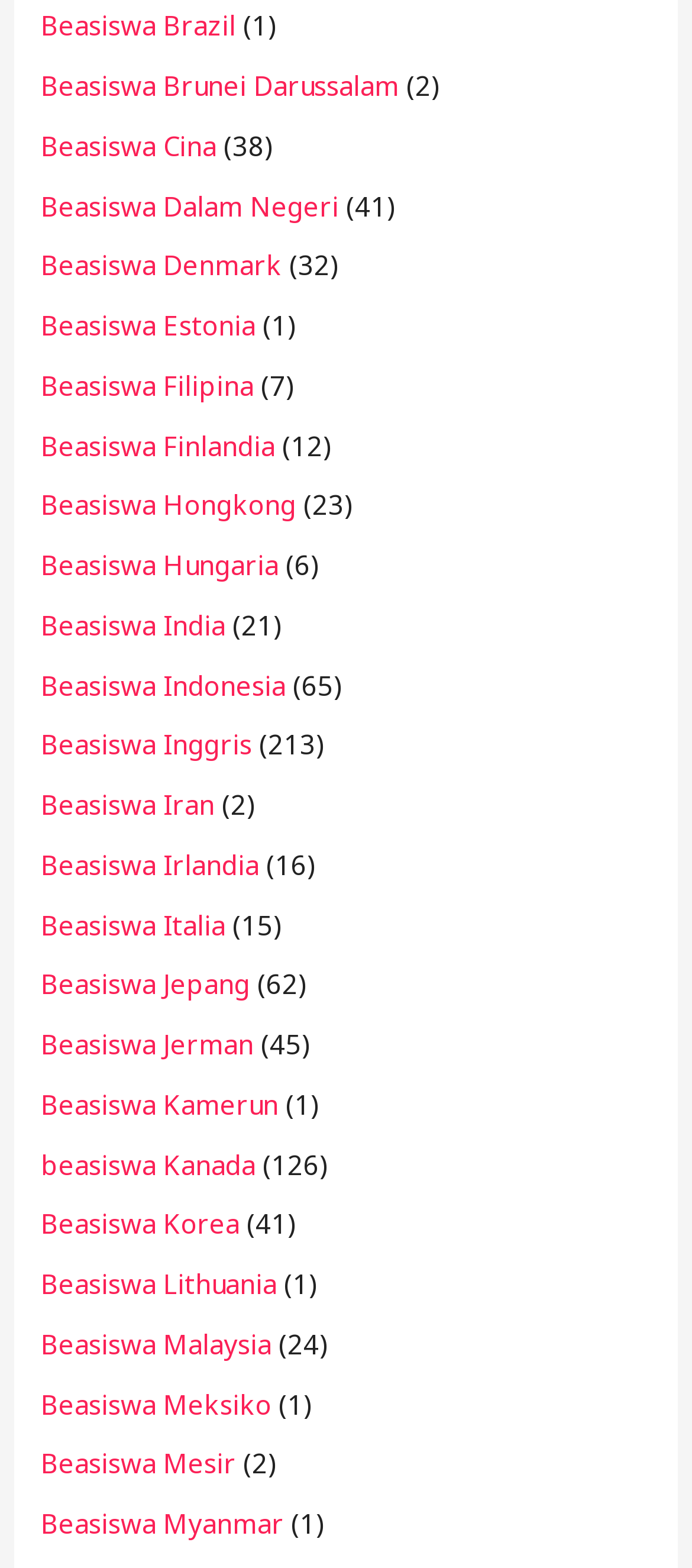Please determine the bounding box coordinates of the element's region to click for the following instruction: "Click on Beasiswa Kanada".

[0.059, 0.731, 0.369, 0.753]